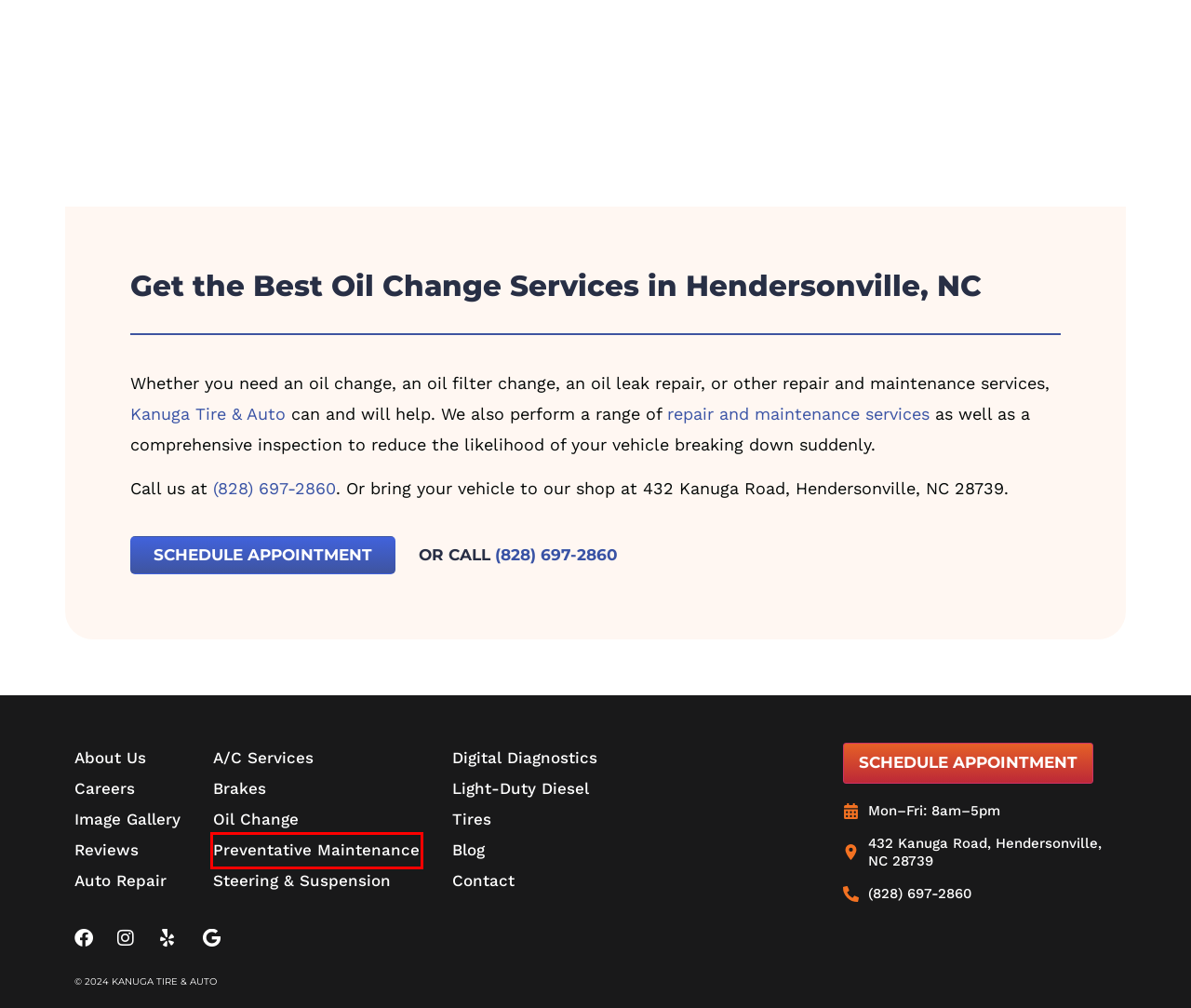You have a screenshot of a webpage with a red bounding box around an element. Choose the best matching webpage description that would appear after clicking the highlighted element. Here are the candidates:
A. Auto Preventative Maintenance | Kanuga Tire & Auto
B. Finding the Right Auto Repair Shop | Kanuga Tire & Auto
C. Gallery | Quality Auto Repairs | Kanuga Tire & Auto
D. Digital Diagnostics Car Testing | Kanuga Tire & Auto
E. Reviews | Quality Auto Repairs | Kanuga Tire & Auto
F. Steering and Suspension Repairs | Kanuga Tire & Auto
G. Brake Repair | Hendersonville, NC | Kanuga Tire & Auto
H. AC Repair | Hendersonville, NC | Kanuga Tire & Auto

A